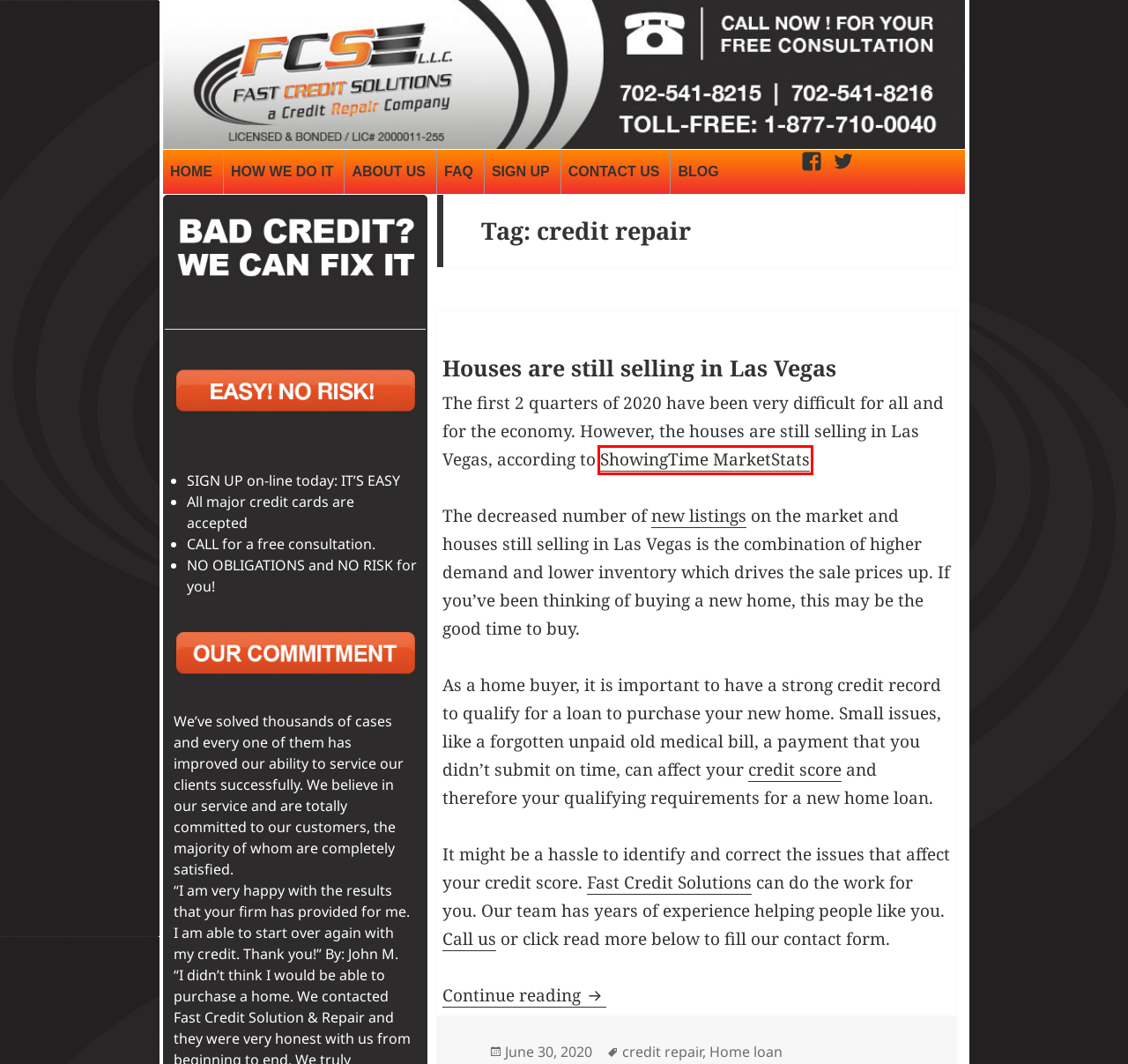Review the screenshot of a webpage that includes a red bounding box. Choose the most suitable webpage description that matches the new webpage after clicking the element within the red bounding box. Here are the candidates:
A. credit score Archives - Fast Credit Solutions
B. Solutions For Sellers | ShowingTime
C. MarketStats | ShowingTime
D. Improve your credit score and reduce your credit card interest rates - Fast Credit Solutions
E. Las Vegas Website Design Agency | Web Development Agency
F. Credit Repair Blog in Las Vegas - Credit Repair, Credit Score in Las Vegas
G. Houses still selling in Las Vegas. Fix your credit score to qualify for a loan
H. Home loan Archives - Fast Credit Solutions

C